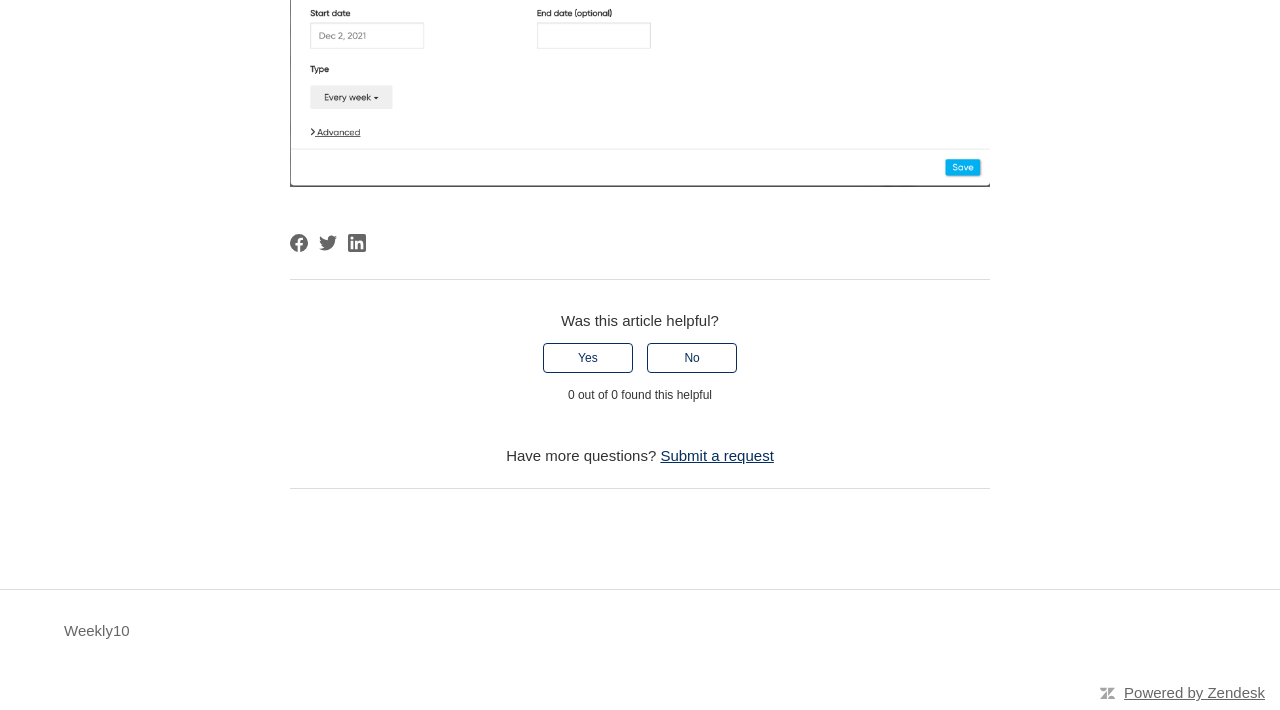Could you provide the bounding box coordinates for the portion of the screen to click to complete this instruction: "Submit a request"?

[0.516, 0.63, 0.605, 0.654]